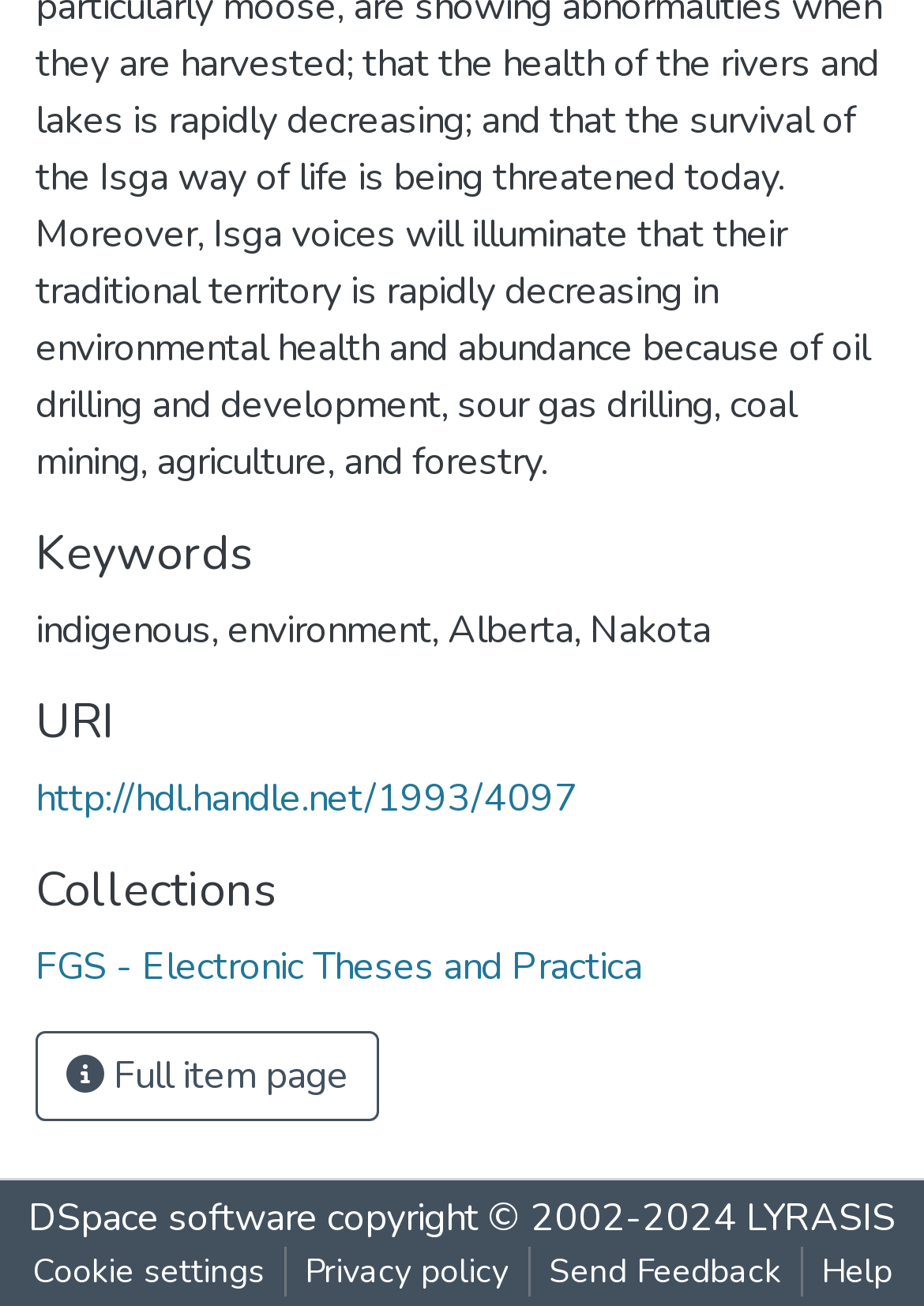Answer the question with a single word or phrase: 
What is the URI of the webpage?

http://hdl.handle.net/1993/4097